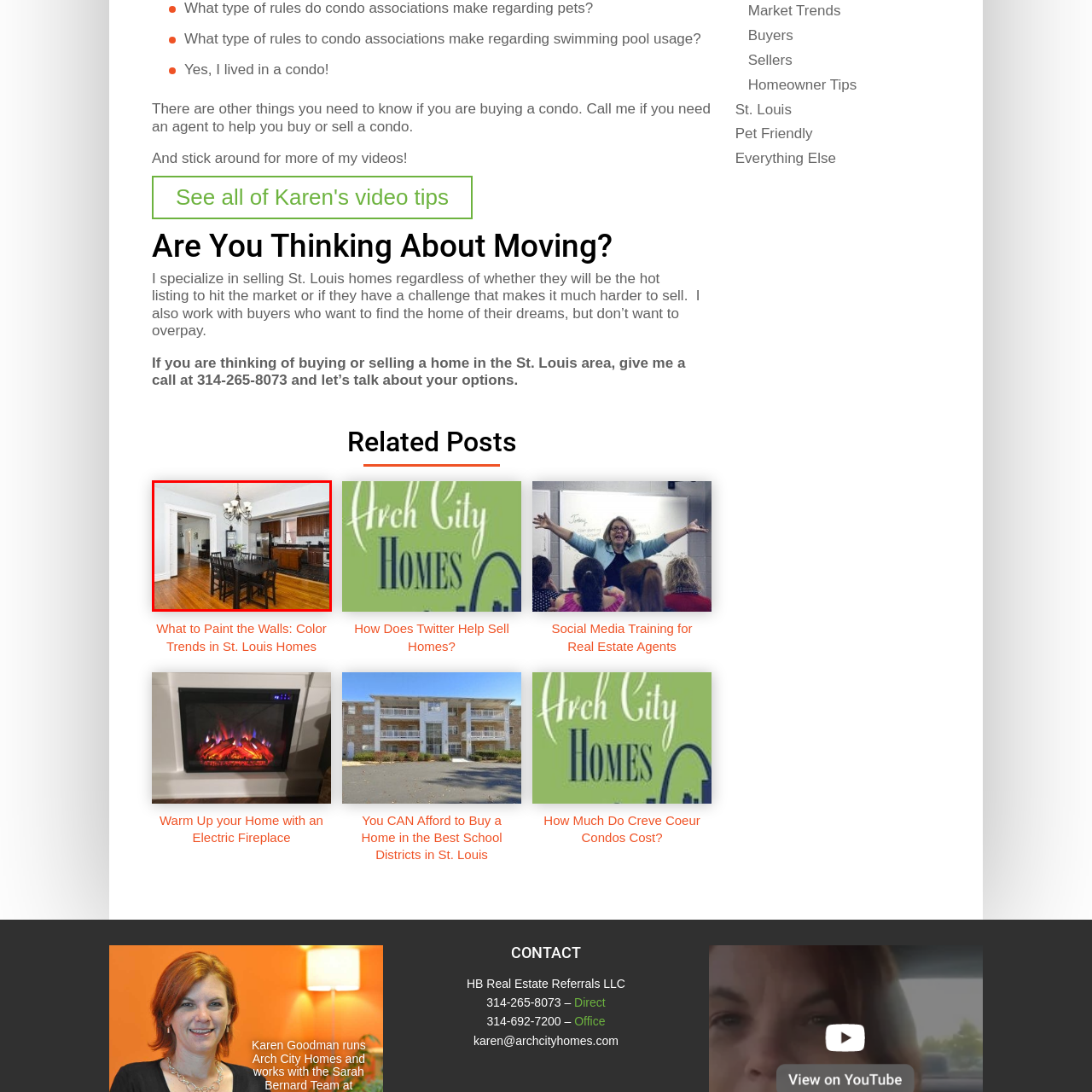What type of flooring is in the dining area?
Take a look at the image highlighted by the red bounding box and provide a detailed answer to the question.

The caption describes the flooring as 'warm wooden flooring', which suggests that the flooring material is wood and it has a warm tone.